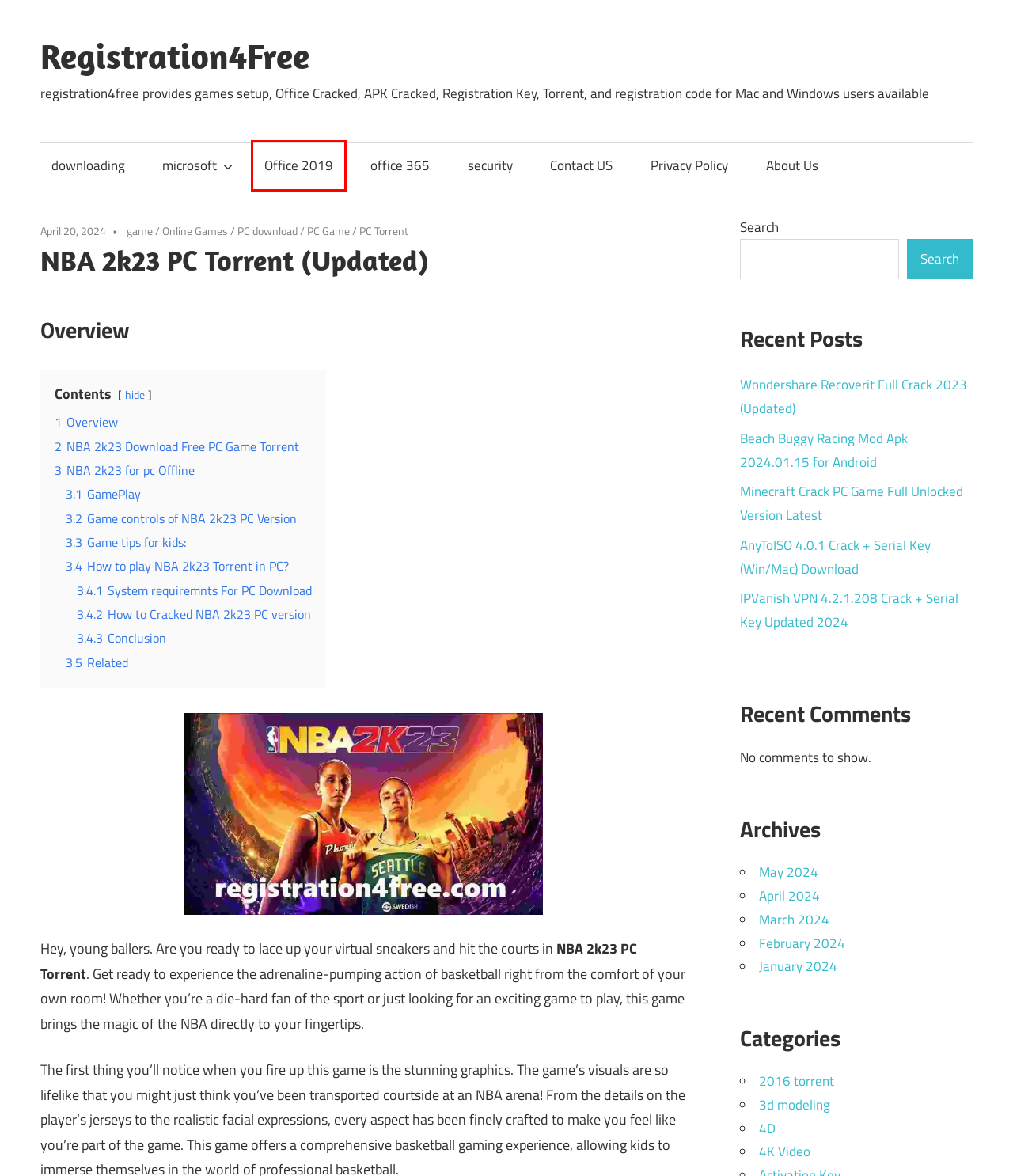Look at the screenshot of a webpage, where a red bounding box highlights an element. Select the best description that matches the new webpage after clicking the highlighted element. Here are the candidates:
A. office 365 Archives - Registration4Free
B. Online Games Archives - Registration4Free
C. security Archives - Registration4Free
D. About Us - Registration4Free
E. game Archives - Registration4Free
F. Privacy Policy - Registration4Free
G. Office 2019 Archives - Registration4Free
H. PC download Archives - Registration4Free

G